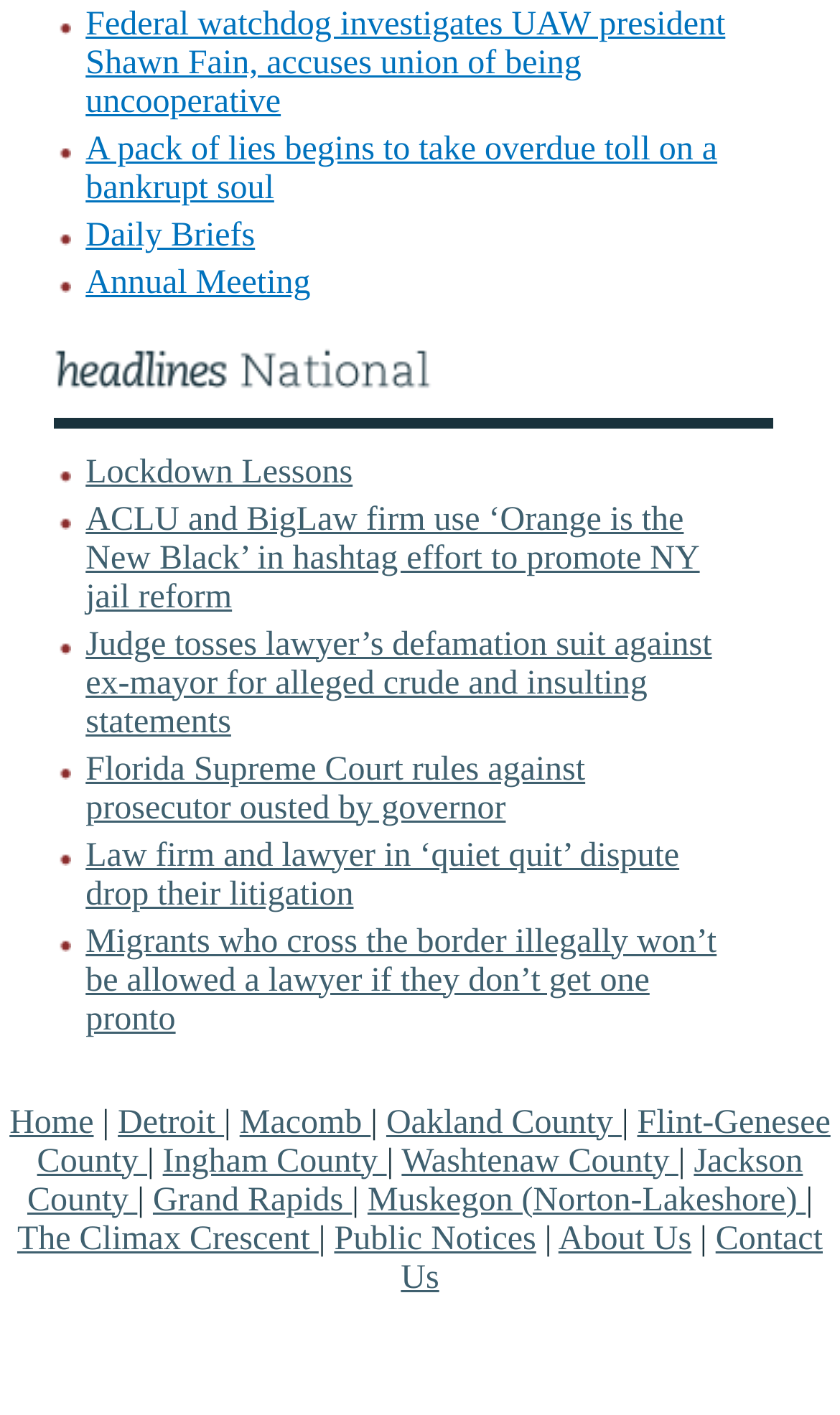Using the information from the screenshot, answer the following question thoroughly:
What is the purpose of the link 'Public Notices'?

The link 'Public Notices' is located in the navigation menu, and its purpose is likely to provide access to public notices, which are official announcements or declarations made by government agencies or public entities.